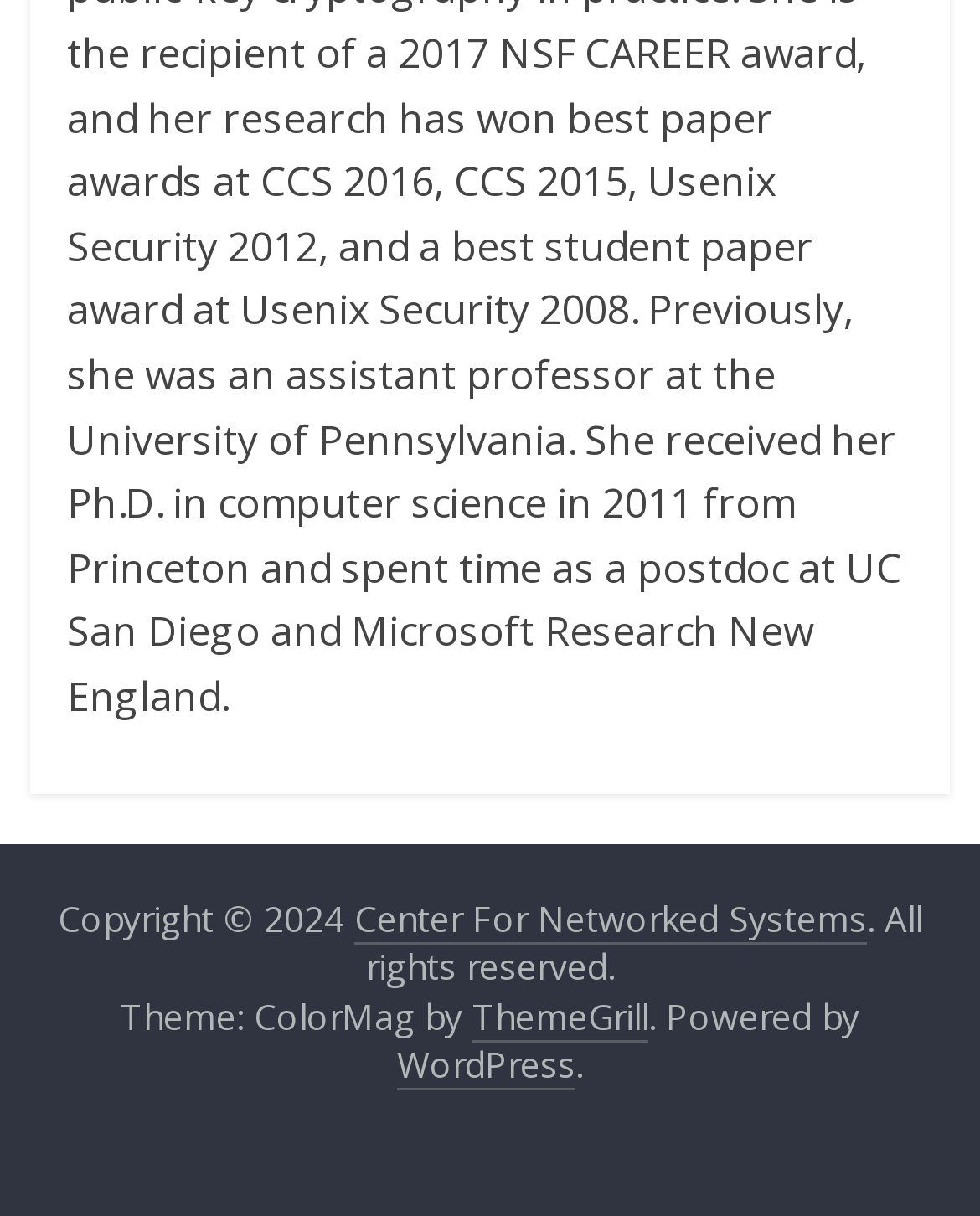What is the website powered by?
Use the information from the screenshot to give a comprehensive response to the question.

The website is powered by WordPress, which can be found in the link element with the text 'WordPress' which is a child of the contentinfo element.